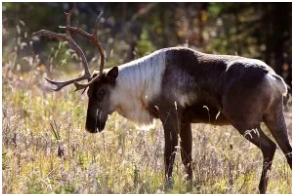Where are Mountain Caribou often found?
Examine the image and give a concise answer in one word or a short phrase.

Mountainous regions of North America